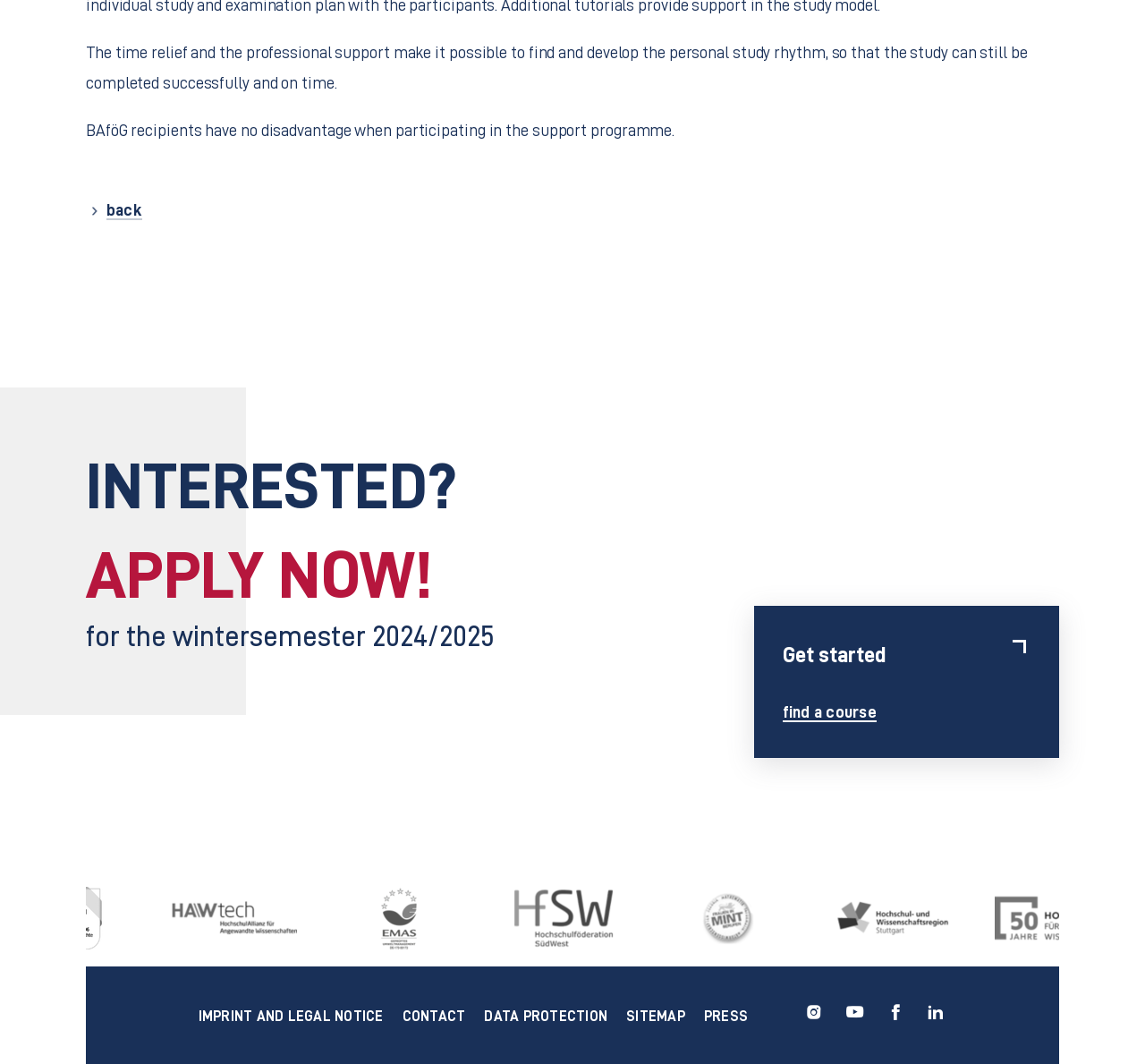Identify the bounding box for the UI element that is described as follows: "title="Familiengerechte Hochschule"".

[0.025, 0.878, 0.135, 0.895]